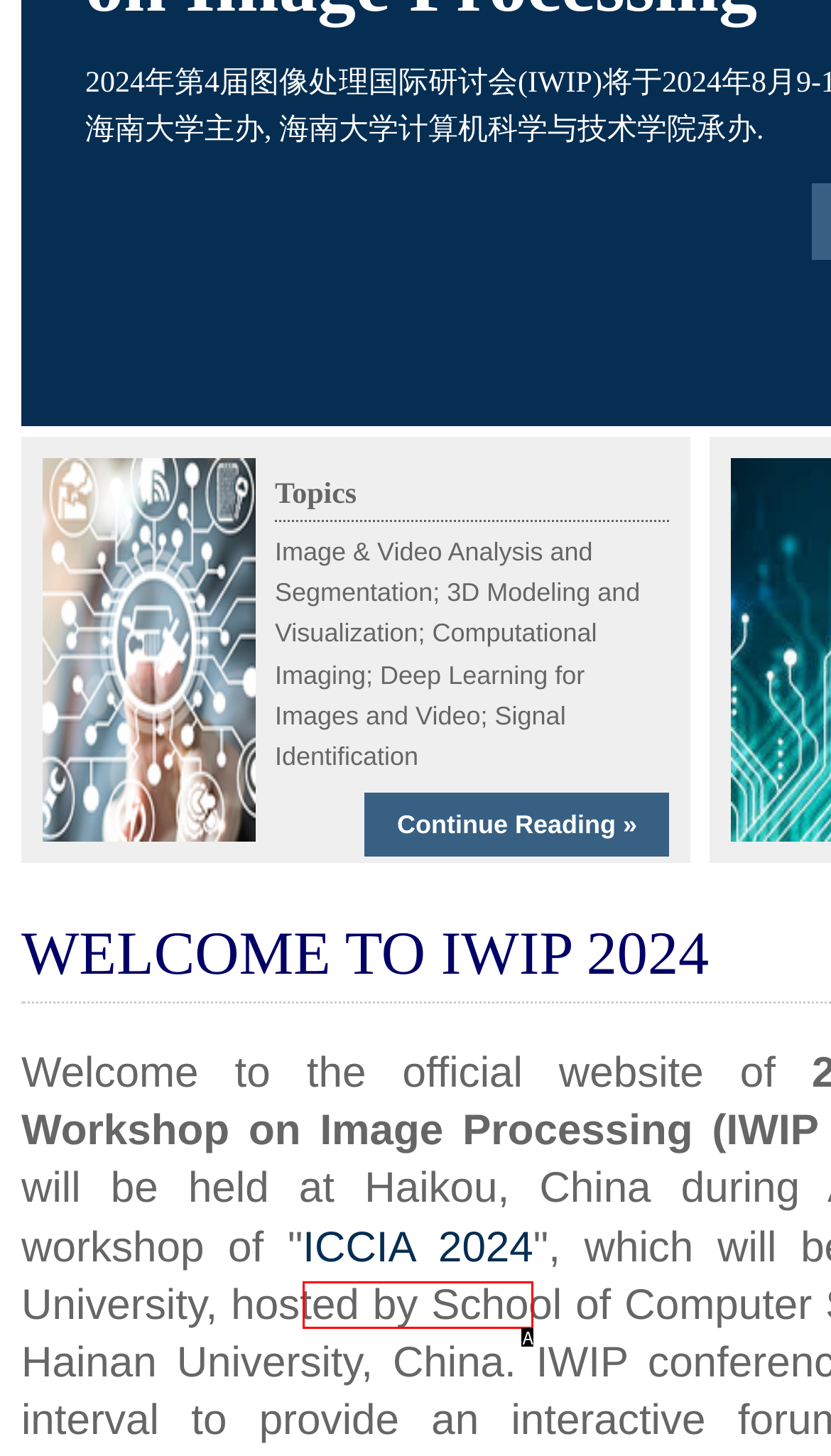Match the element description: ICCIA 2024 to the correct HTML element. Answer with the letter of the selected option.

A